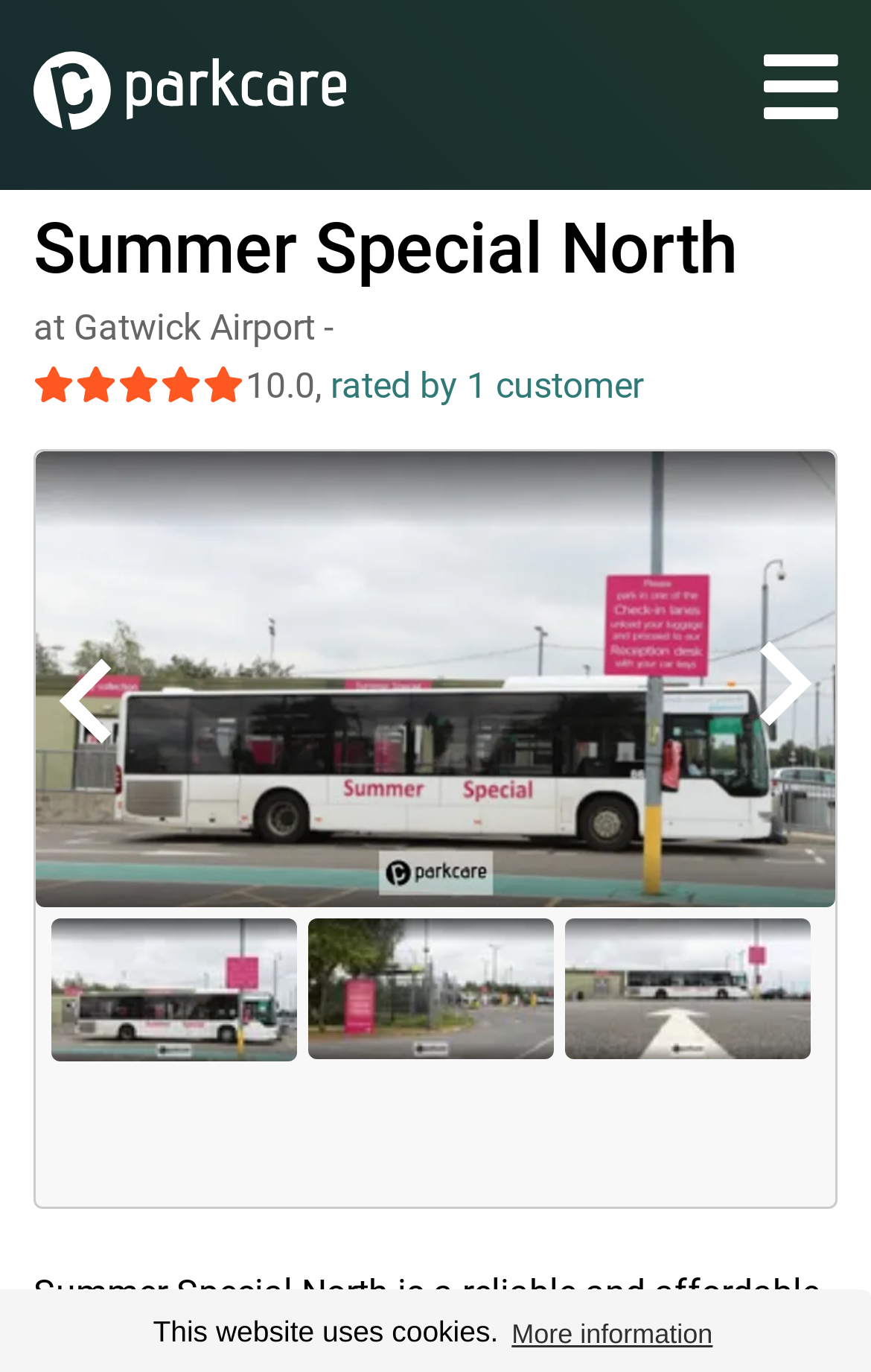Please identify the bounding box coordinates of the clickable element to fulfill the following instruction: "Click the logo". The coordinates should be four float numbers between 0 and 1, i.e., [left, top, right, bottom].

[0.038, 0.0, 0.397, 0.138]